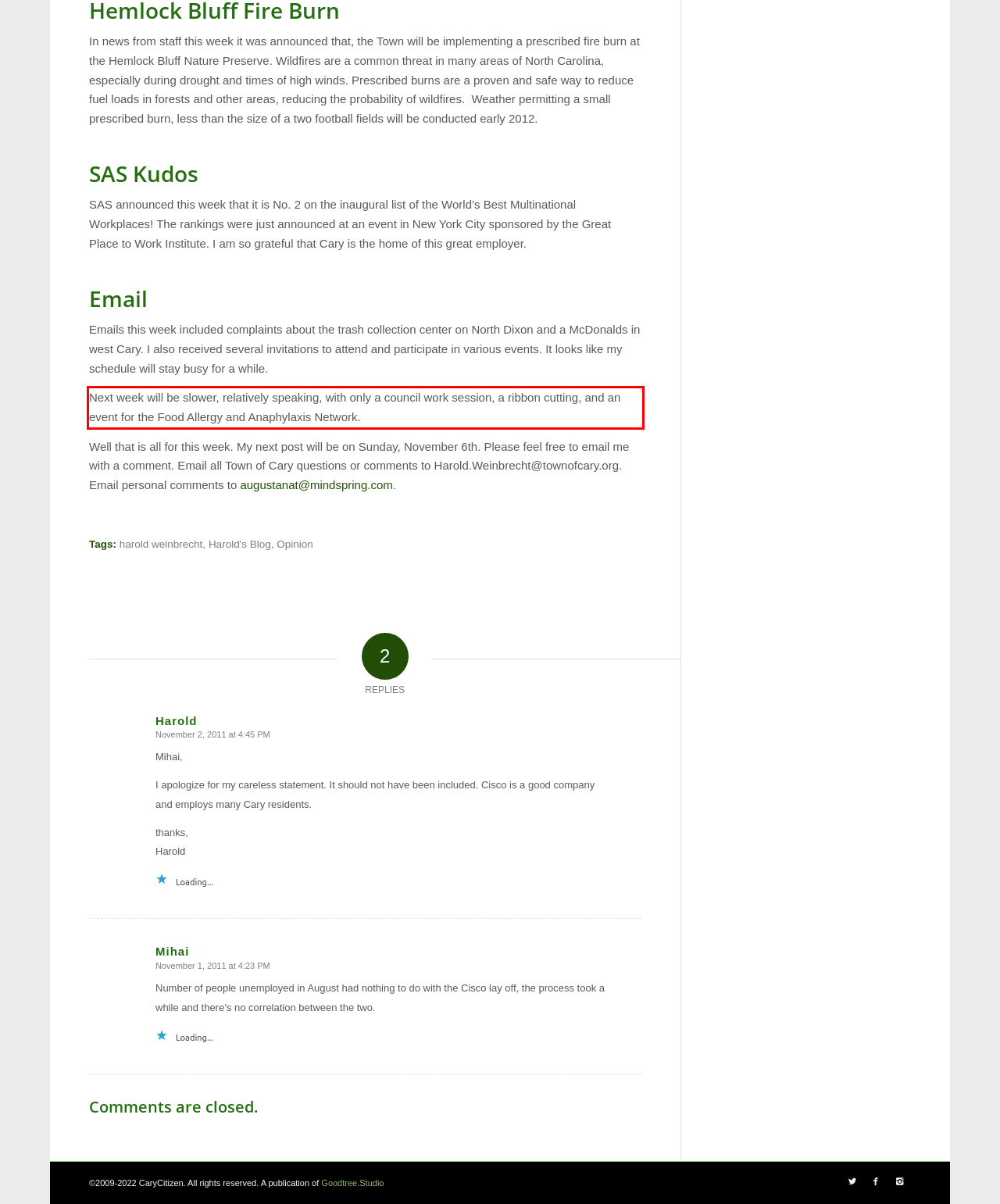You are looking at a screenshot of a webpage with a red rectangle bounding box. Use OCR to identify and extract the text content found inside this red bounding box.

Next week will be slower, relatively speaking, with only a council work session, a ribbon cutting, and an event for the Food Allergy and Anaphylaxis Network.